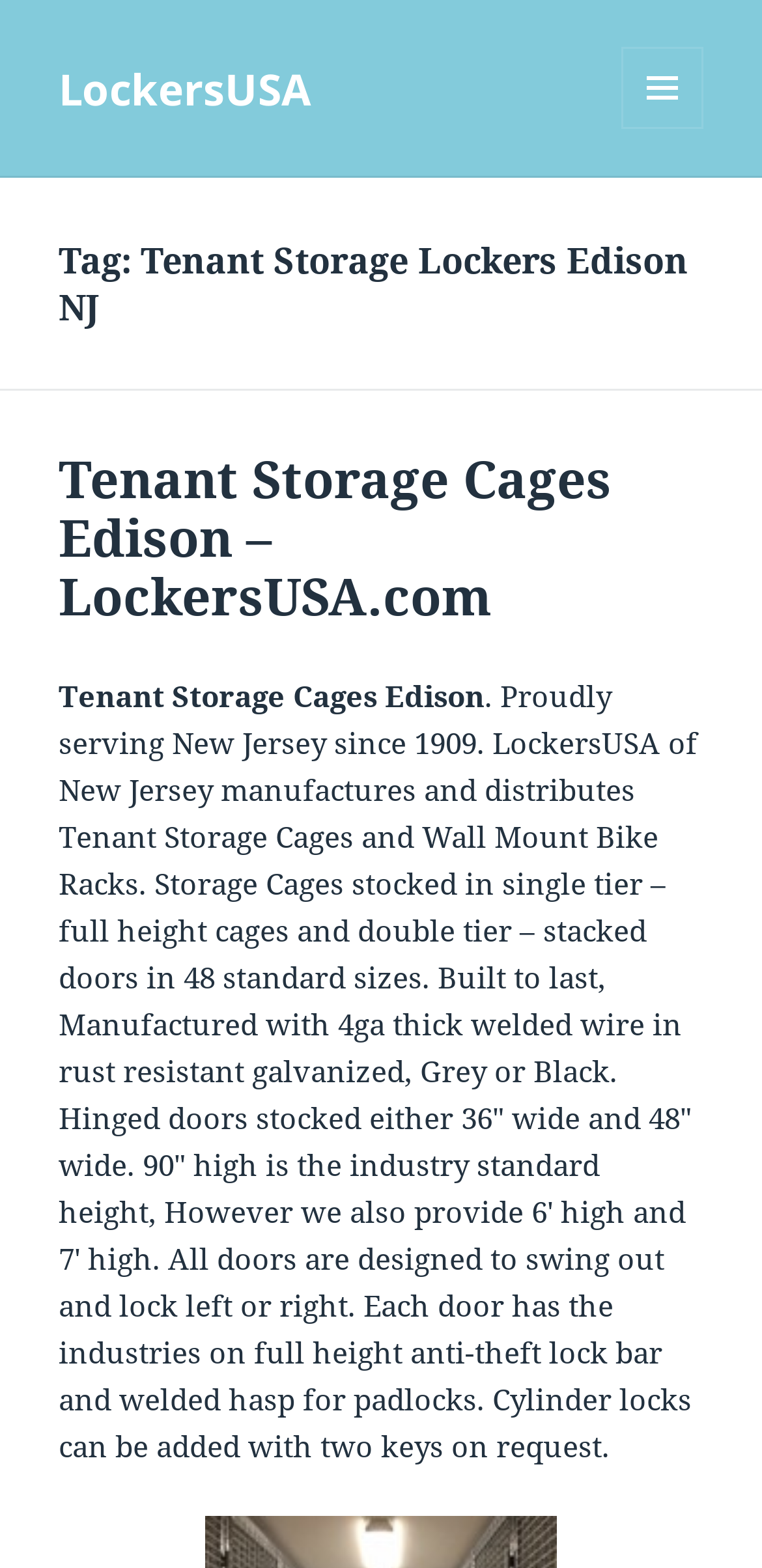Your task is to extract the text of the main heading from the webpage.

Tag: Tenant Storage Lockers Edison NJ